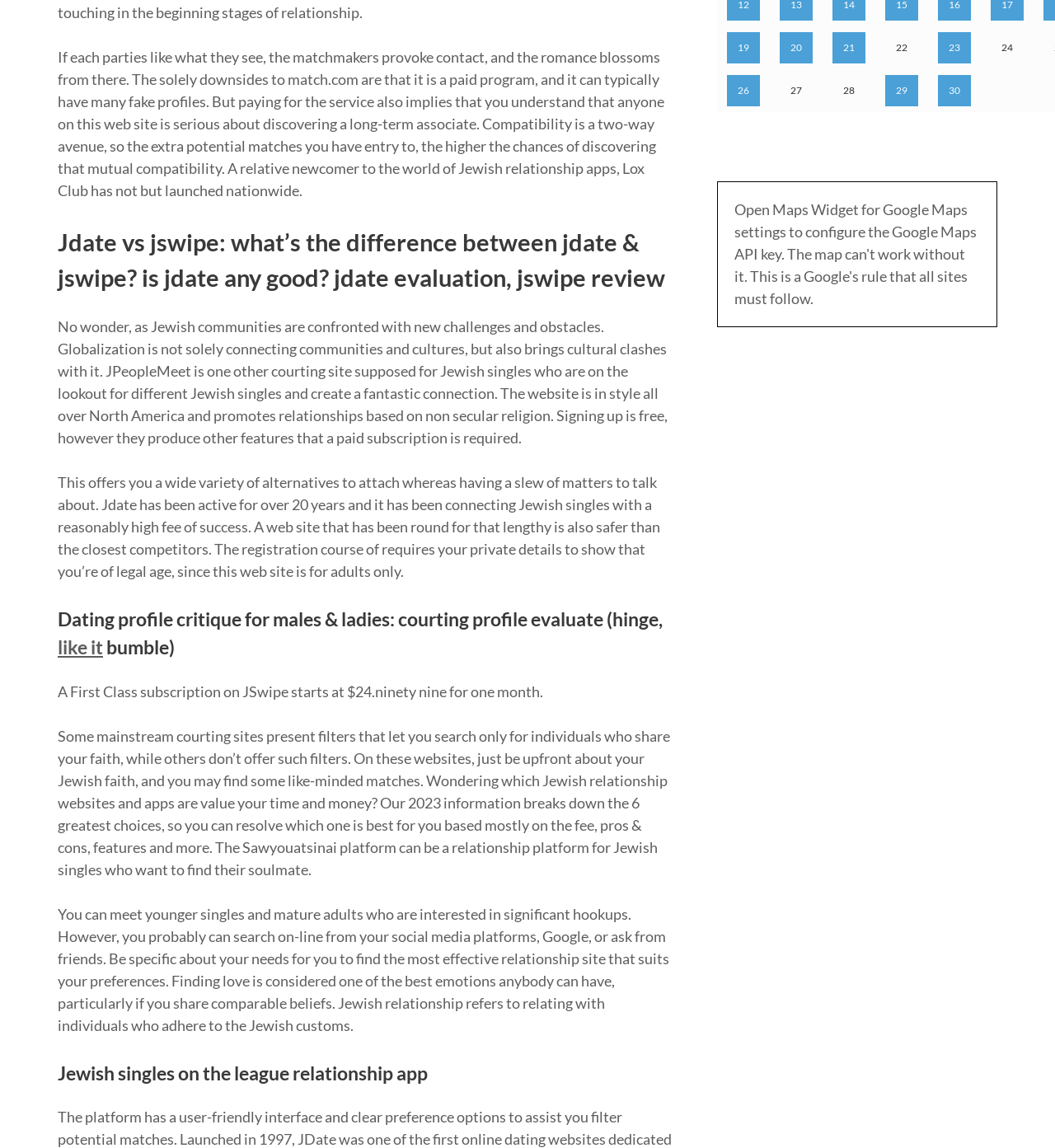Calculate the bounding box coordinates of the UI element given the description: "like it".

[0.055, 0.554, 0.098, 0.574]